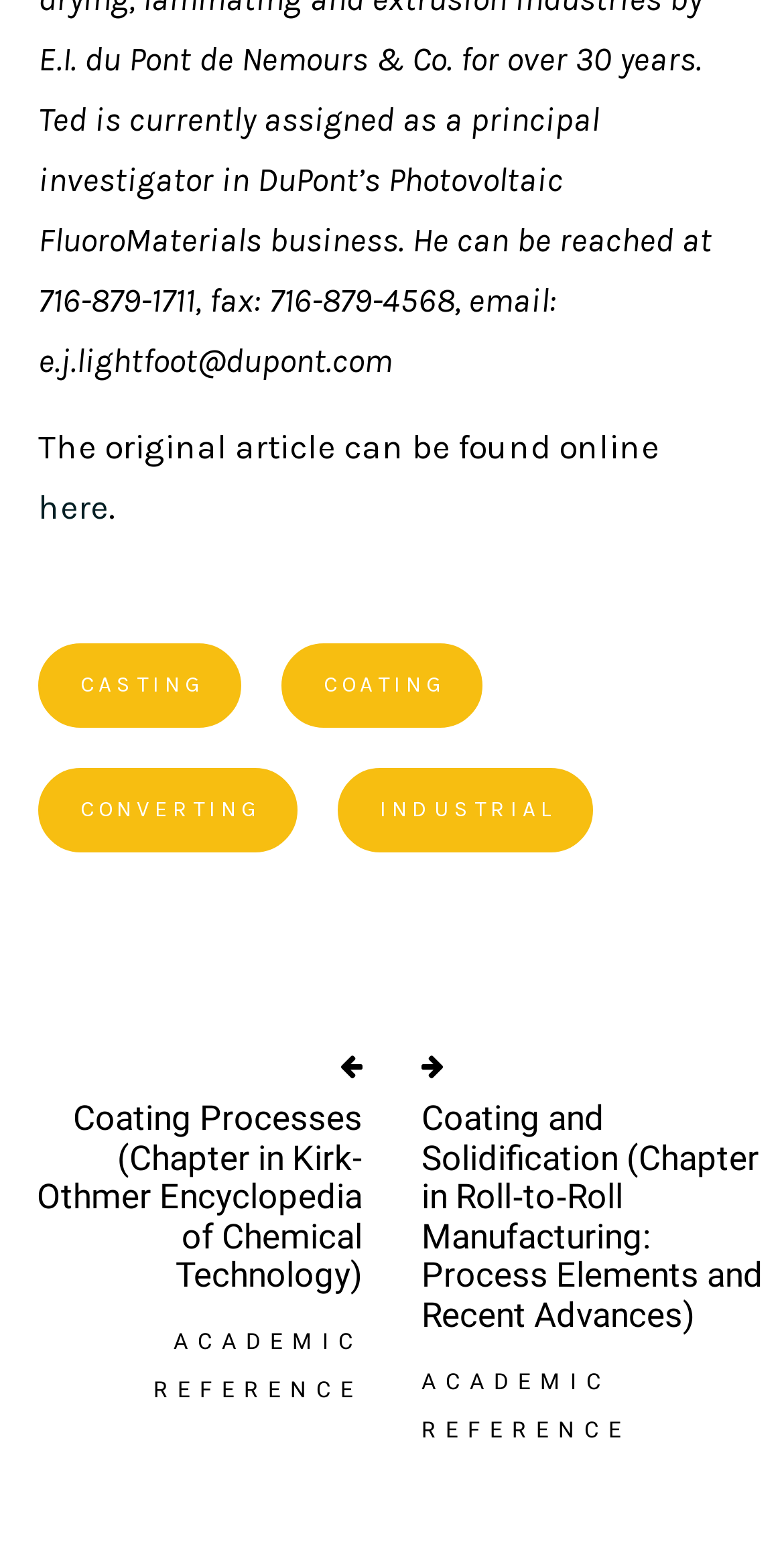Please identify the bounding box coordinates of the element on the webpage that should be clicked to follow this instruction: "go to the ACADEMIC REFERENCE page". The bounding box coordinates should be given as four float numbers between 0 and 1, formatted as [left, top, right, bottom].

[0.195, 0.86, 0.462, 0.908]